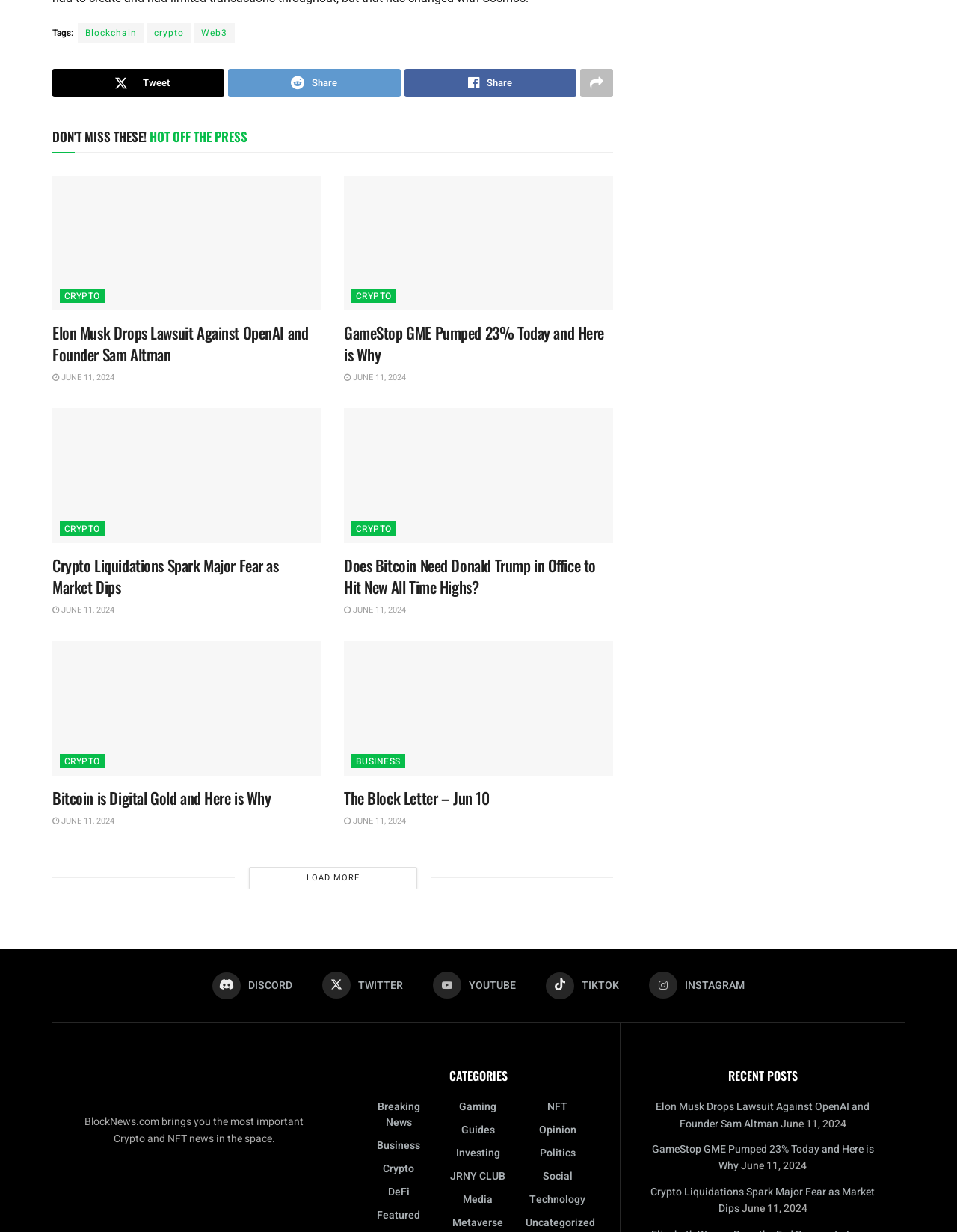Please specify the bounding box coordinates of the clickable section necessary to execute the following command: "Read the article 'Elon Musk Drops Lawsuit Against OpenAI and Founder Sam Altman'".

[0.055, 0.143, 0.336, 0.252]